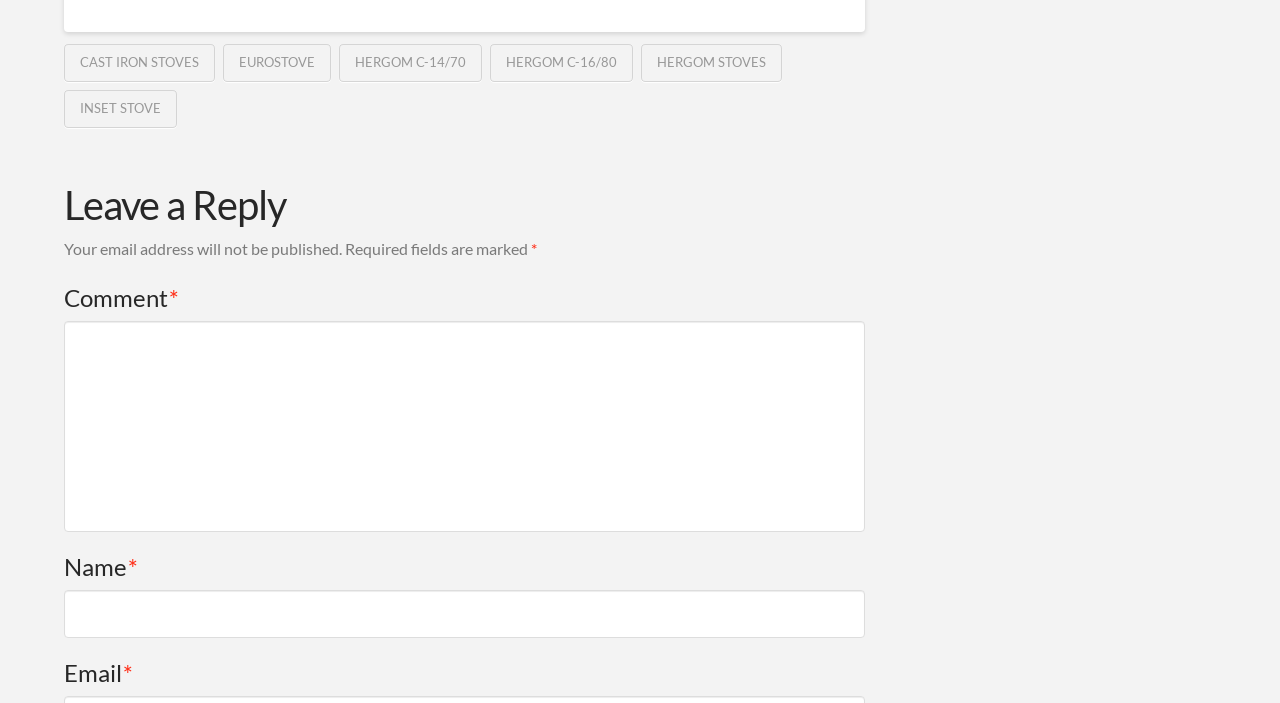Find the bounding box coordinates of the clickable region needed to perform the following instruction: "Enter a comment". The coordinates should be provided as four float numbers between 0 and 1, i.e., [left, top, right, bottom].

[0.05, 0.456, 0.676, 0.757]